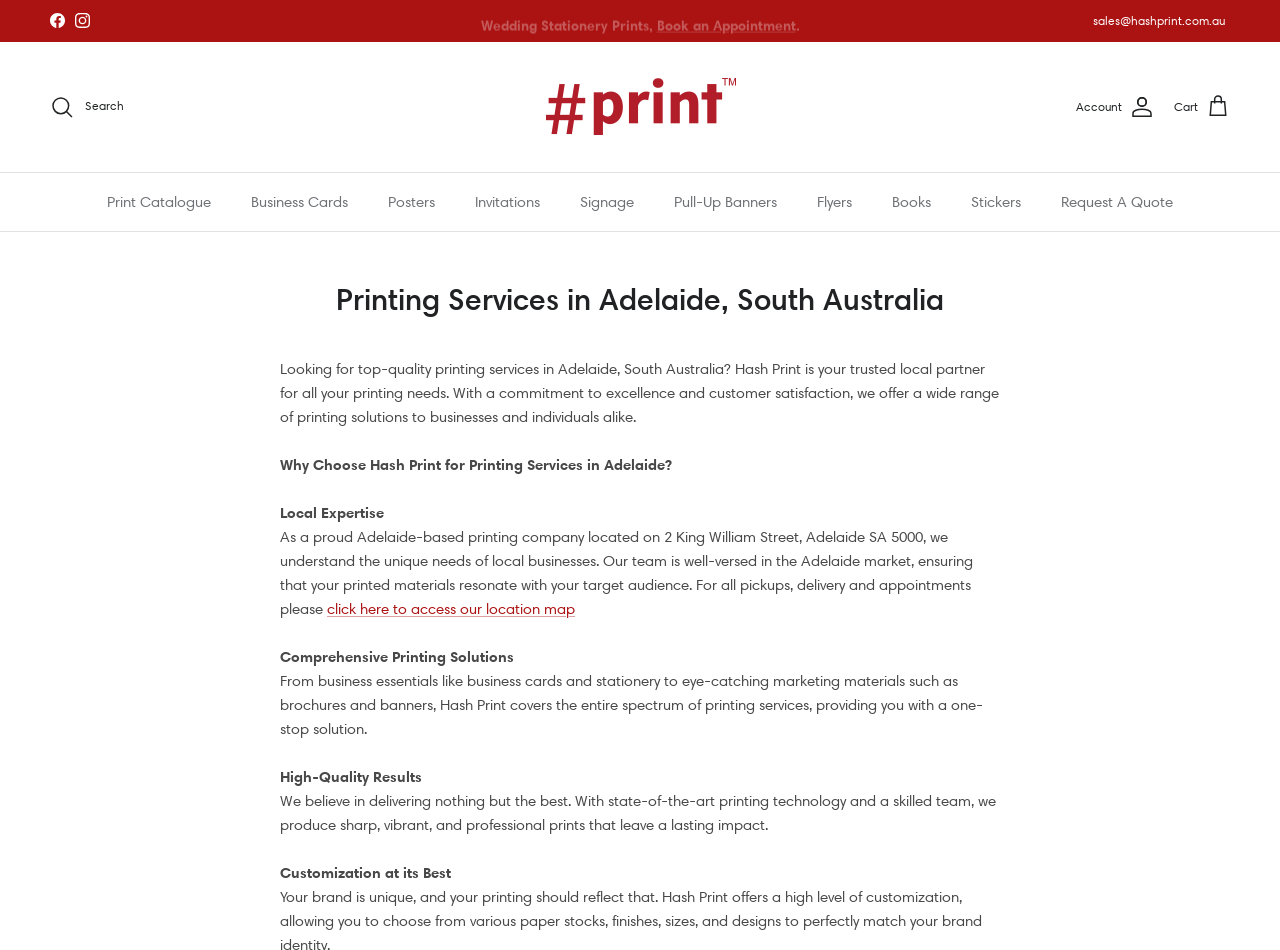What is the company name of the printing services?
Please respond to the question with a detailed and informative answer.

I found the company name 'Hash Print' by looking at the link with the text 'Hash Print' which is located at the top of the webpage, and also by seeing the image with the same text.